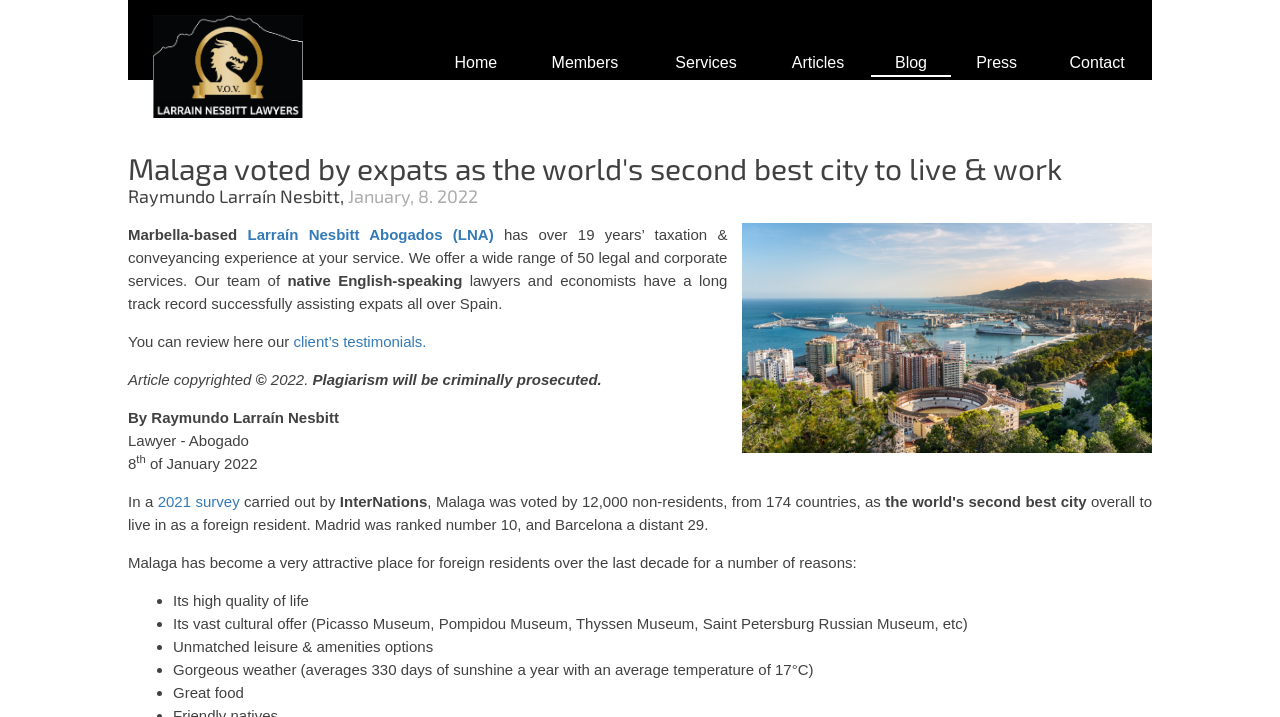Determine the bounding box coordinates of the area to click in order to meet this instruction: "Read local news".

None